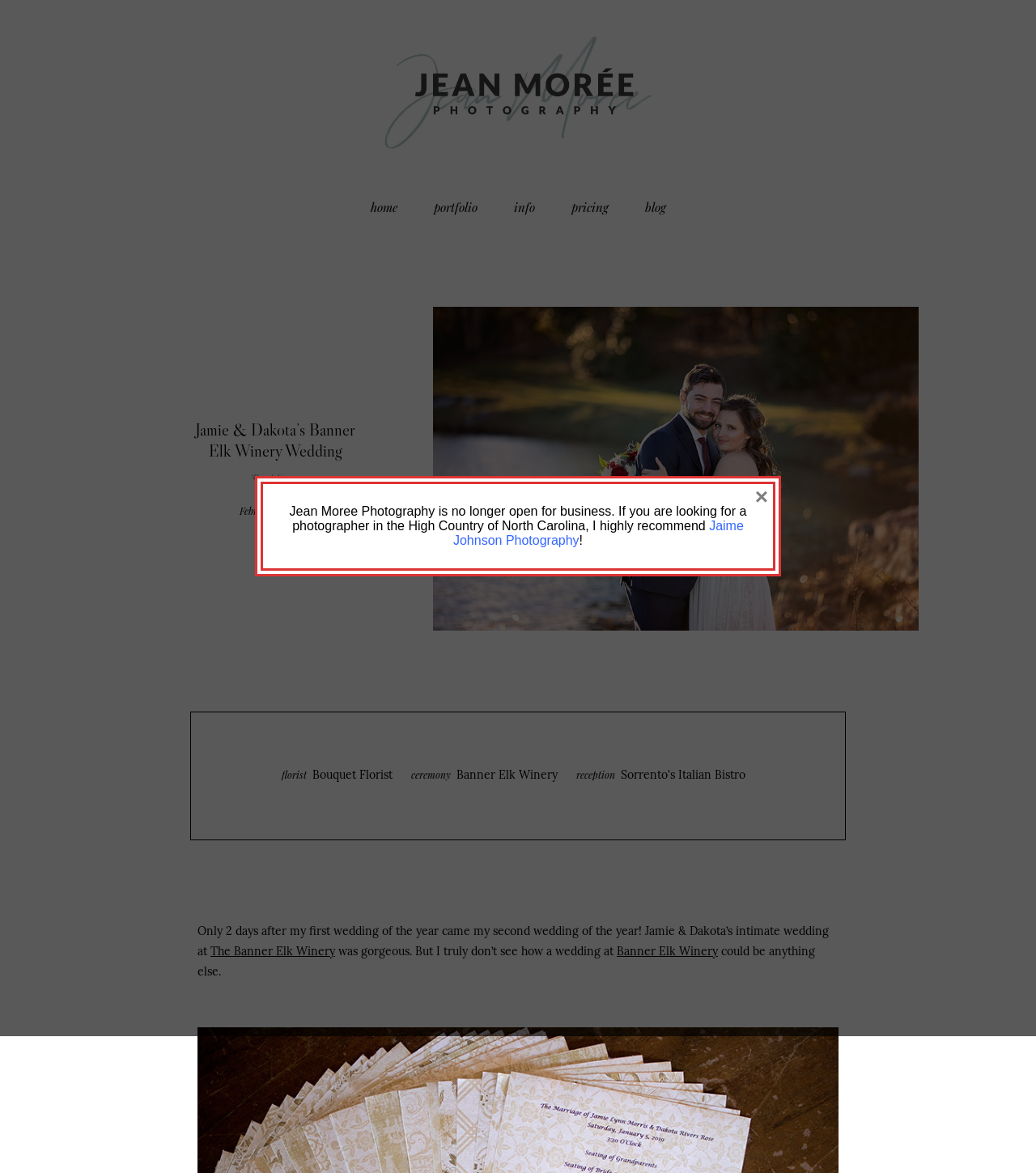What is the name of the reception venue? Look at the image and give a one-word or short phrase answer.

Sorrento's Italian Bistro